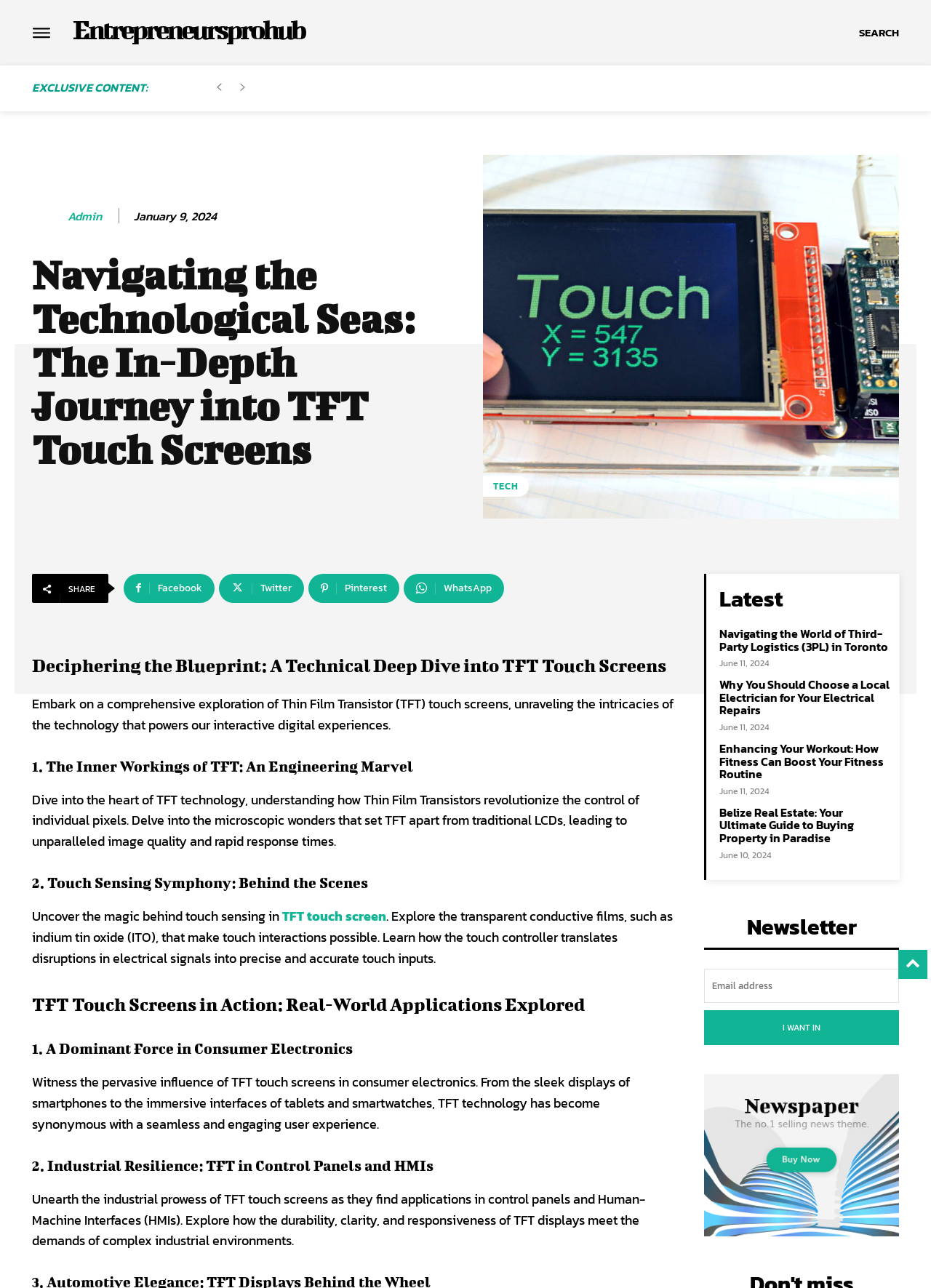What type of devices are mentioned as using TFT touch screens?
Please ensure your answer to the question is detailed and covers all necessary aspects.

The webpage mentions that TFT touch screens are used in consumer electronics, specifically citing smartphones, tablets, and smartwatches as examples of devices that utilize this technology.